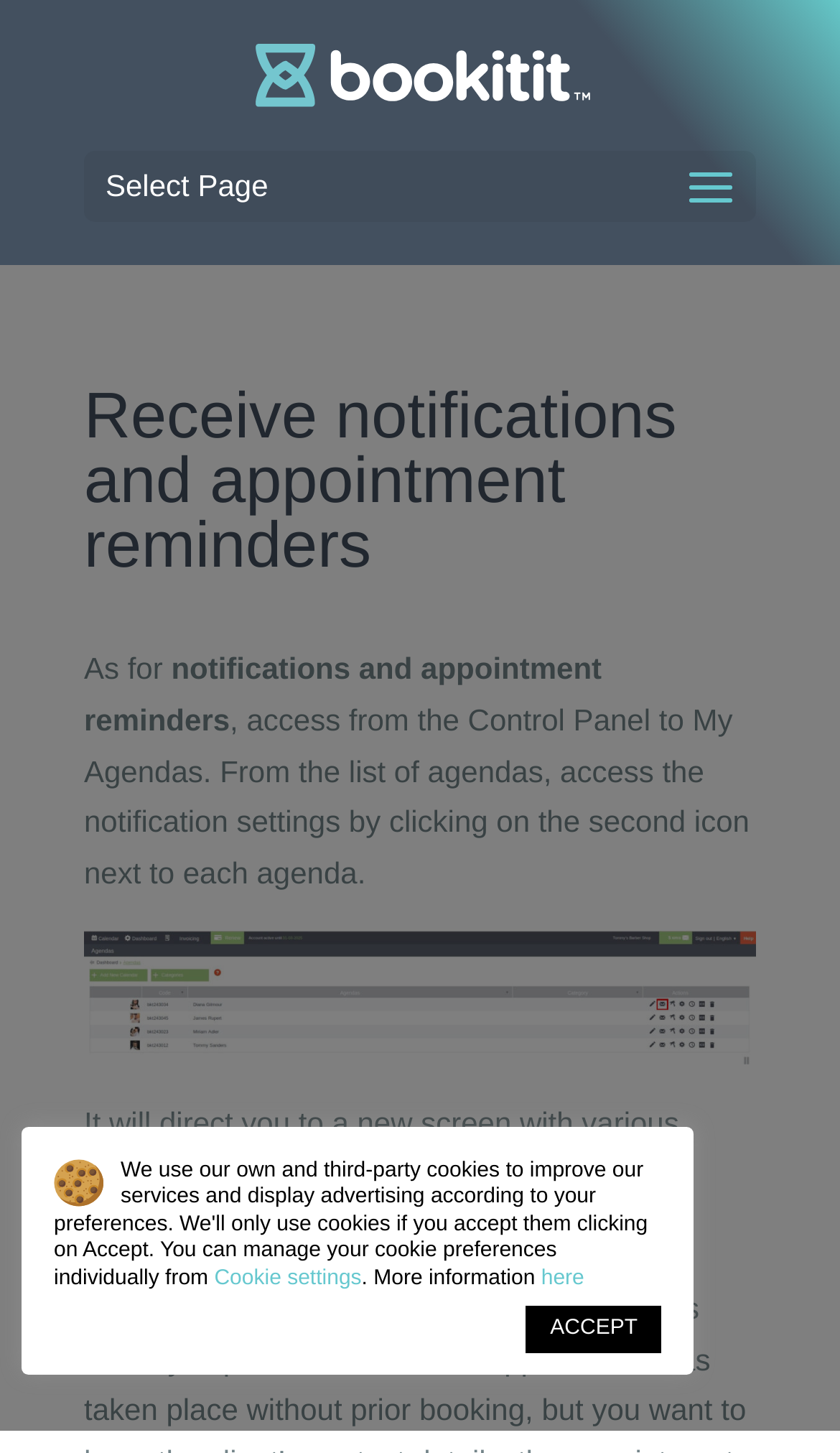Determine the main headline of the webpage and provide its text.

Receive notifications and appointment reminders